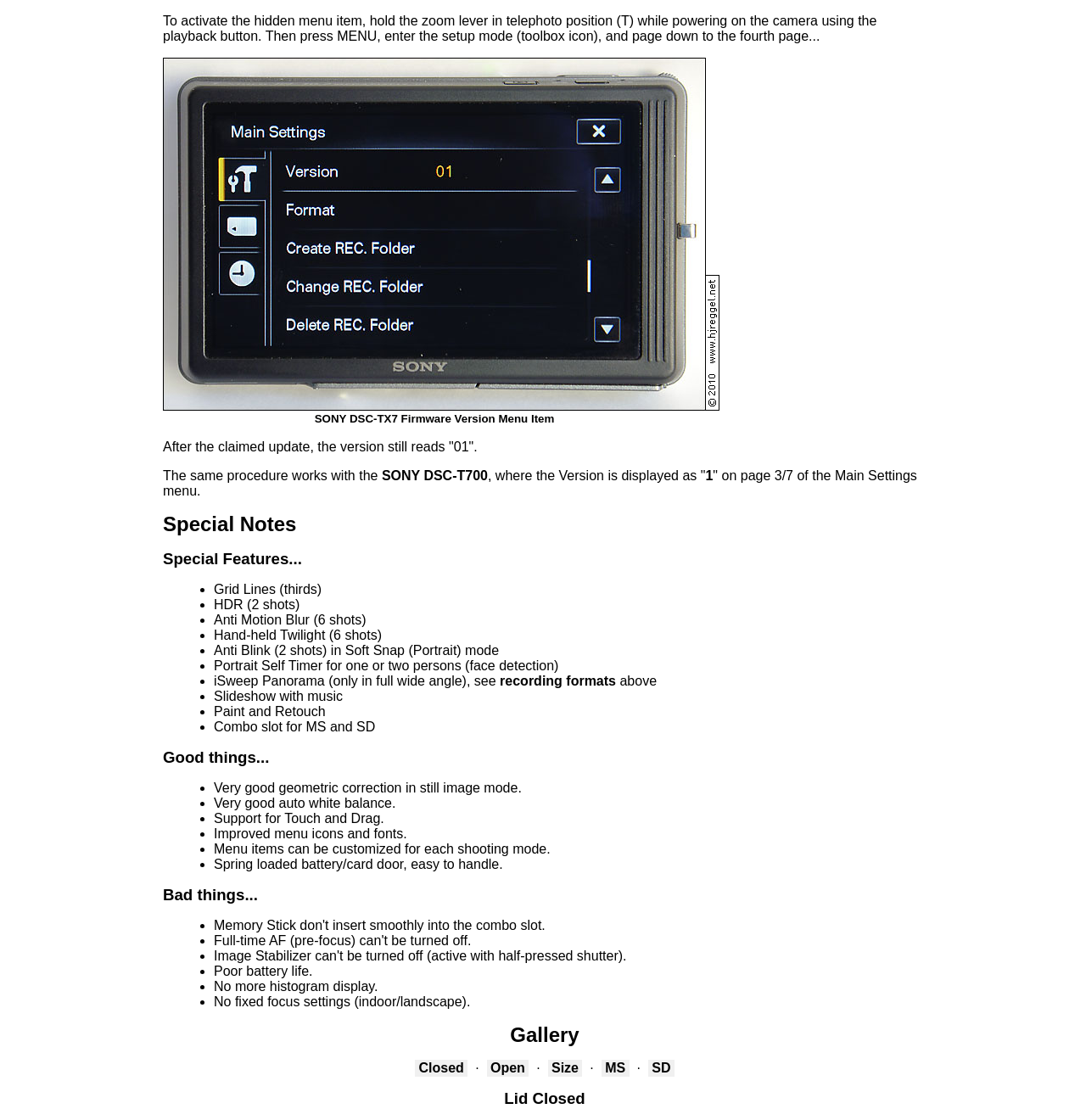Locate the bounding box of the UI element with the following description: "Special Notes".

[0.15, 0.458, 0.273, 0.478]